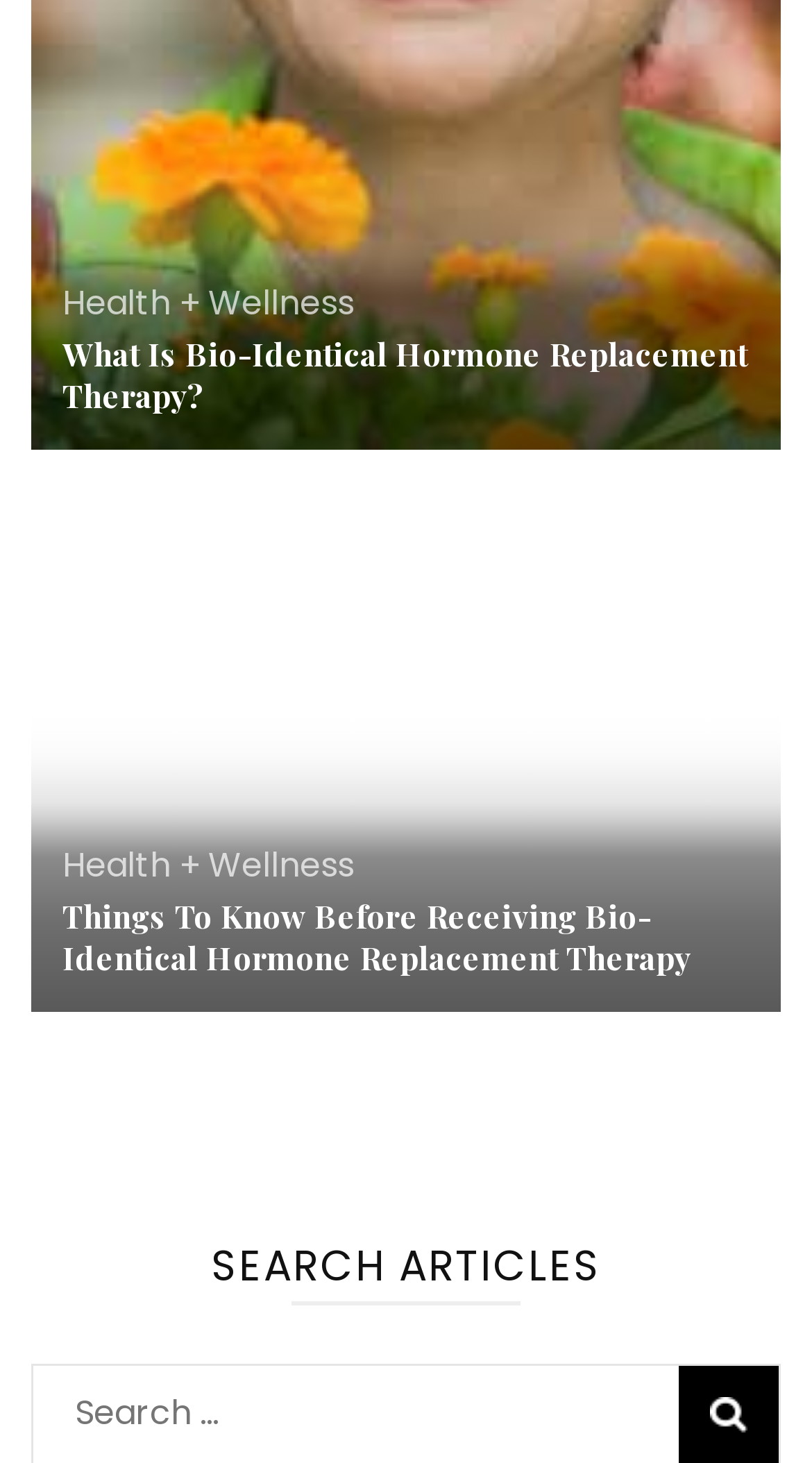Using the provided element description: "Health + Wellness", identify the bounding box coordinates. The coordinates should be four floats between 0 and 1 in the order [left, top, right, bottom].

[0.077, 0.191, 0.436, 0.224]